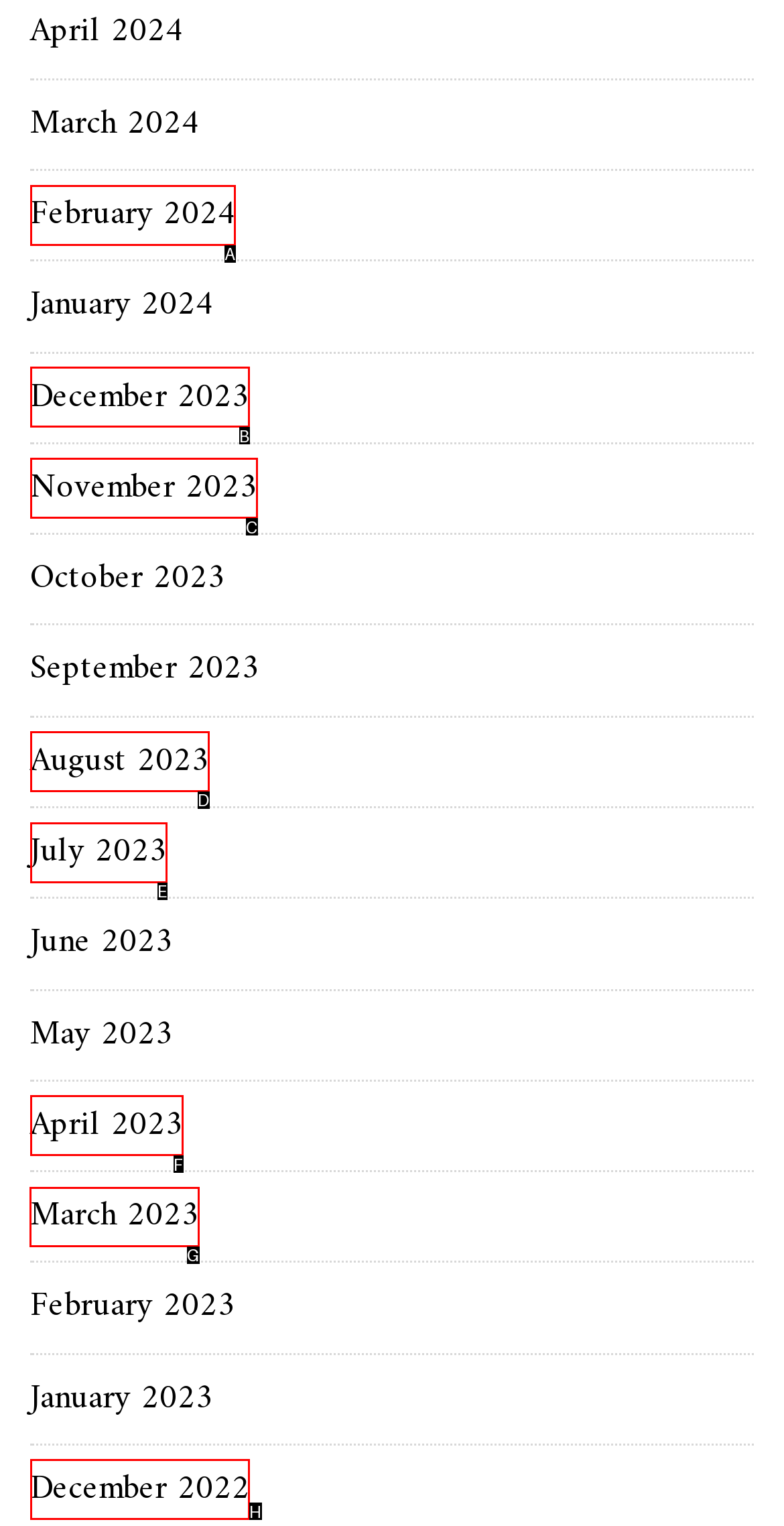To execute the task: go to March 2023, which one of the highlighted HTML elements should be clicked? Answer with the option's letter from the choices provided.

G